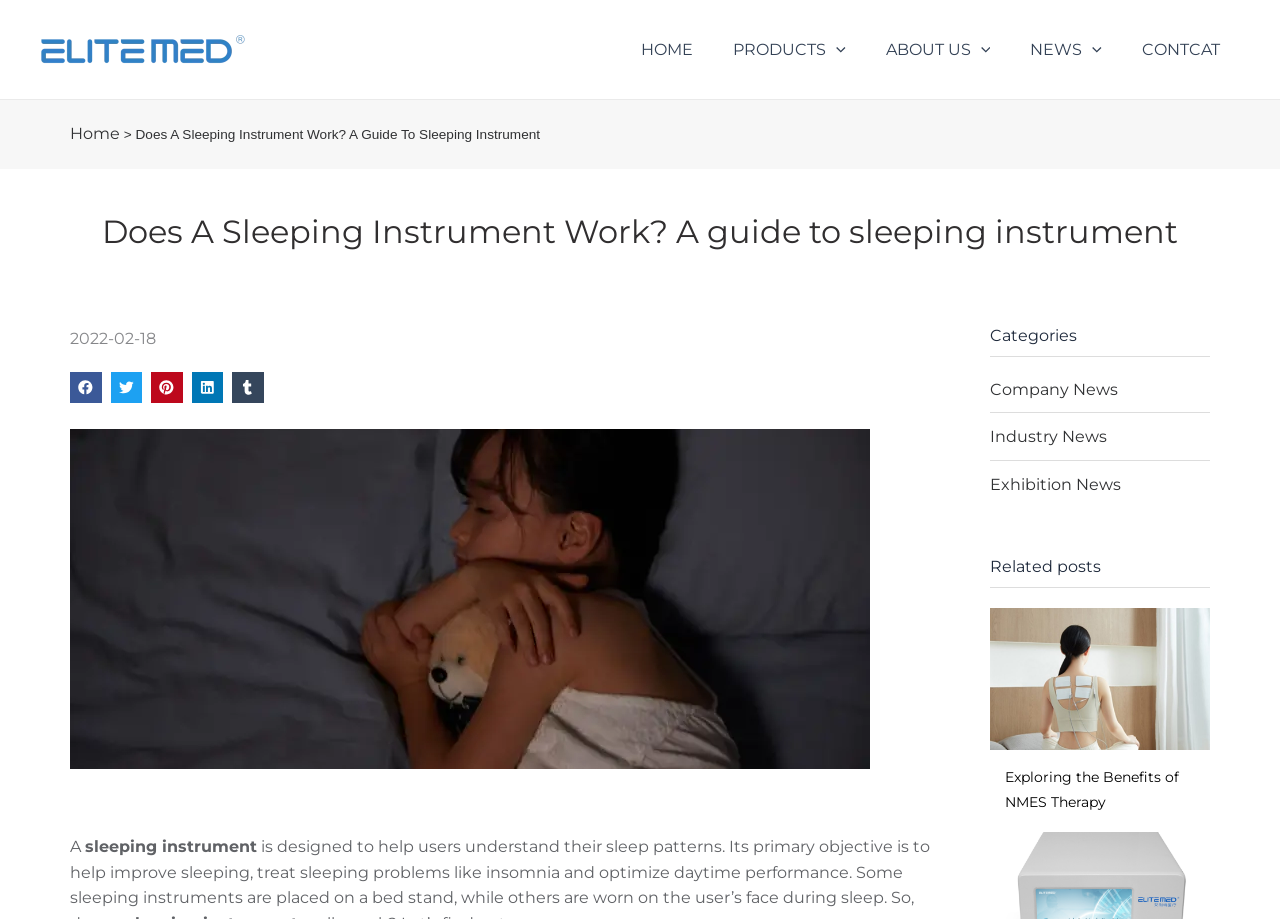Please find the bounding box coordinates of the clickable region needed to complete the following instruction: "Copy the link". The bounding box coordinates must consist of four float numbers between 0 and 1, i.e., [left, top, right, bottom].

None